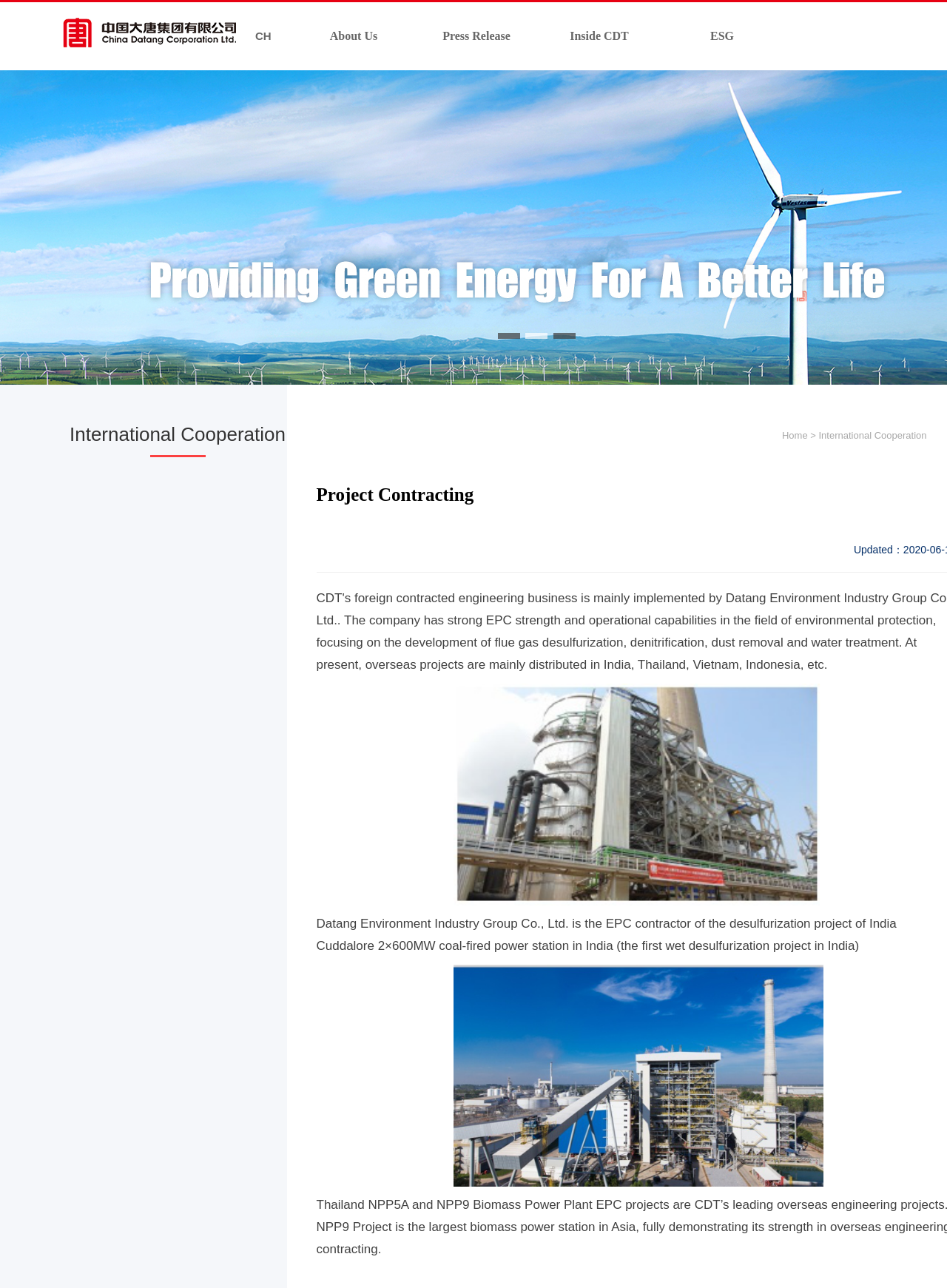What is the topic of the text below the image?
Please utilize the information in the image to give a detailed response to the question.

The text below the image mentions 'Datang Environment Industry Group Co., Ltd. is the EPC contractor of the desulfurization project of India Cuddalore 2×600MW coal-fired power station in India (the first wet desulfurization project in India)', so the topic is related to a desulfurization project.